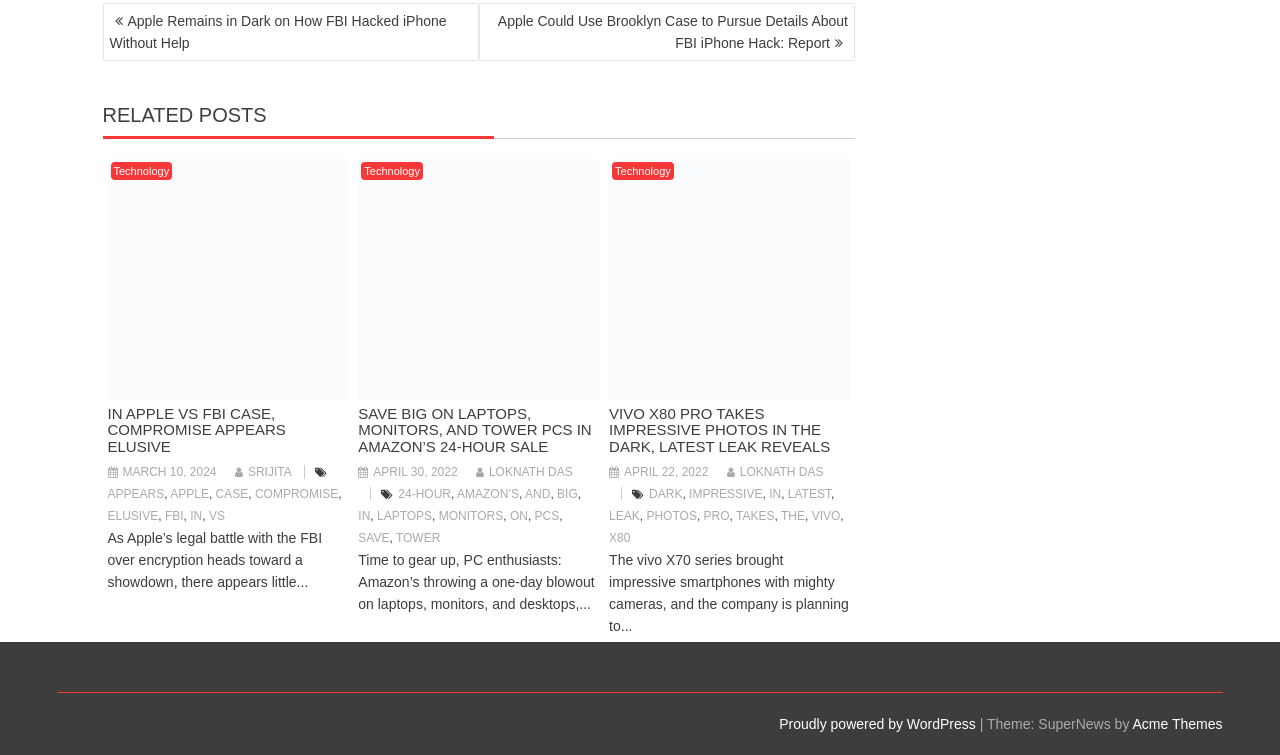Identify the bounding box coordinates of the region I need to click to complete this instruction: "Explore 'VIVO X80 PRO TAKES IMPRESSIVE PHOTOS IN THE DARK, LATEST LEAK REVEALS'".

[0.476, 0.537, 0.664, 0.603]